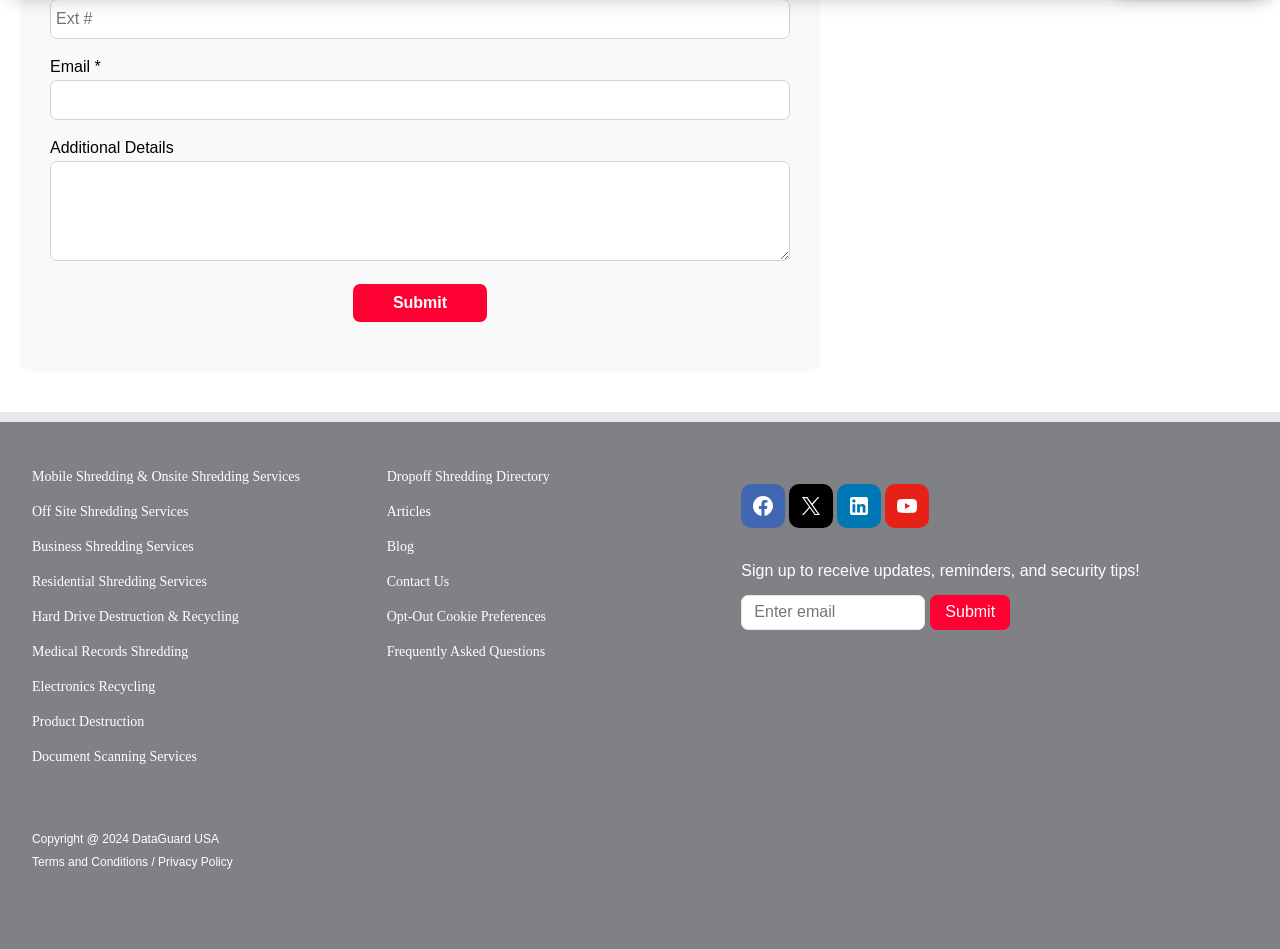Highlight the bounding box coordinates of the element that should be clicked to carry out the following instruction: "Enter email address". The coordinates must be given as four float numbers ranging from 0 to 1, i.e., [left, top, right, bottom].

[0.039, 0.084, 0.617, 0.126]